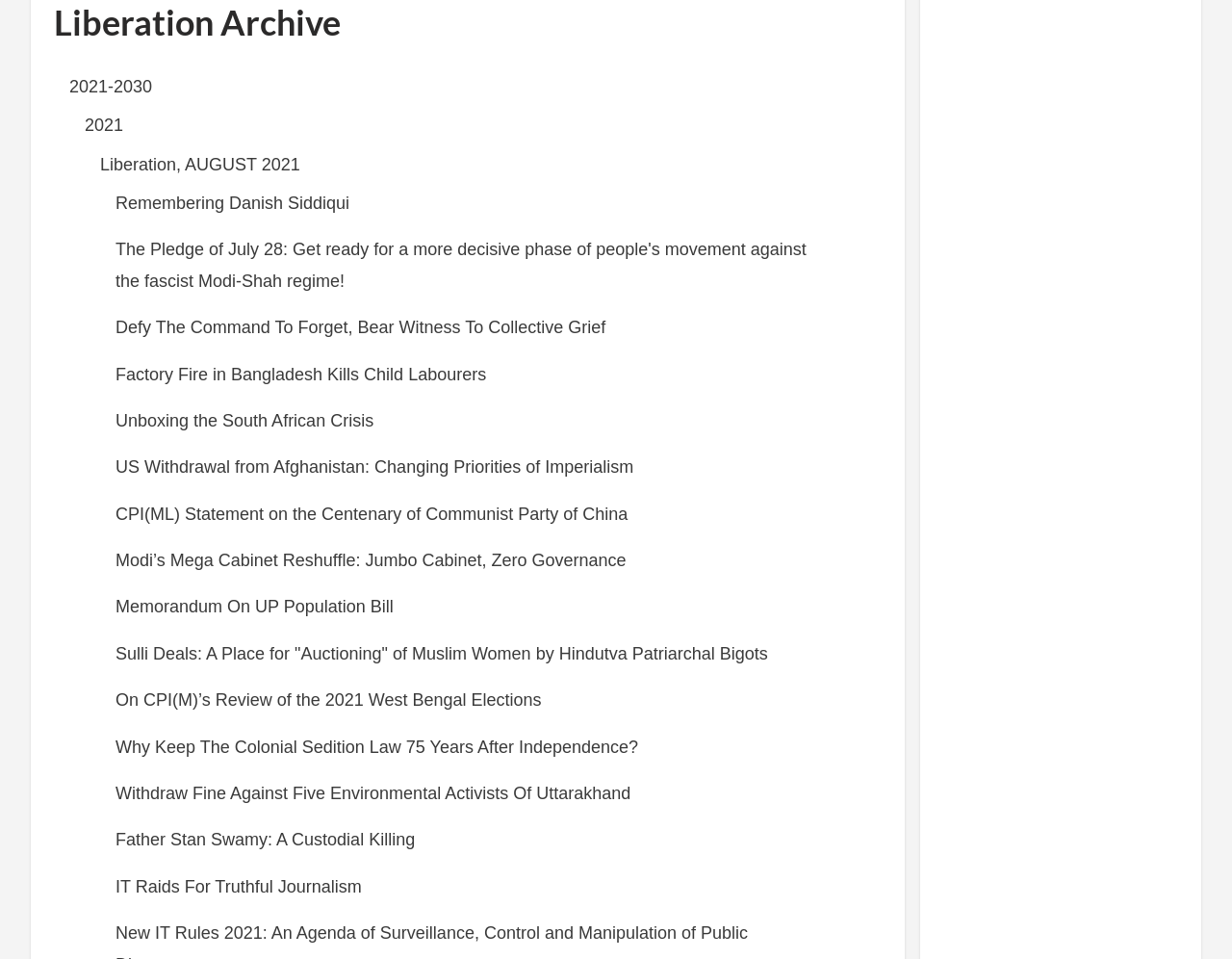Please identify the bounding box coordinates of the area I need to click to accomplish the following instruction: "View the article about Father Stan Swamy".

[0.094, 0.866, 0.337, 0.886]